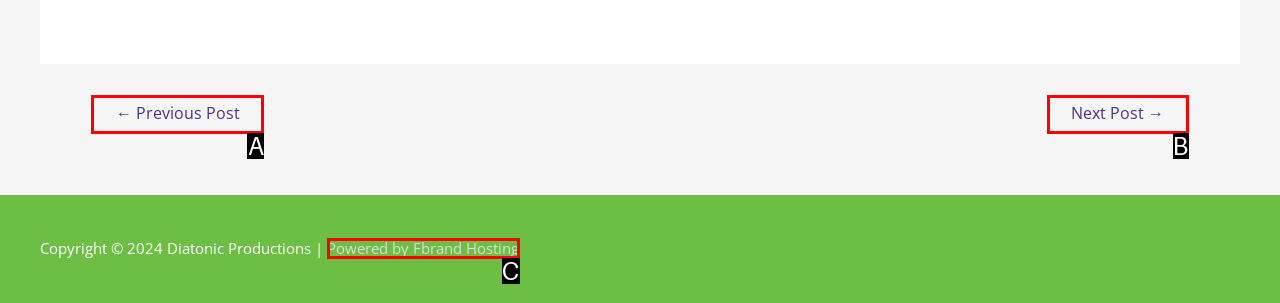From the options provided, determine which HTML element best fits the description: ← Previous Post. Answer with the correct letter.

A